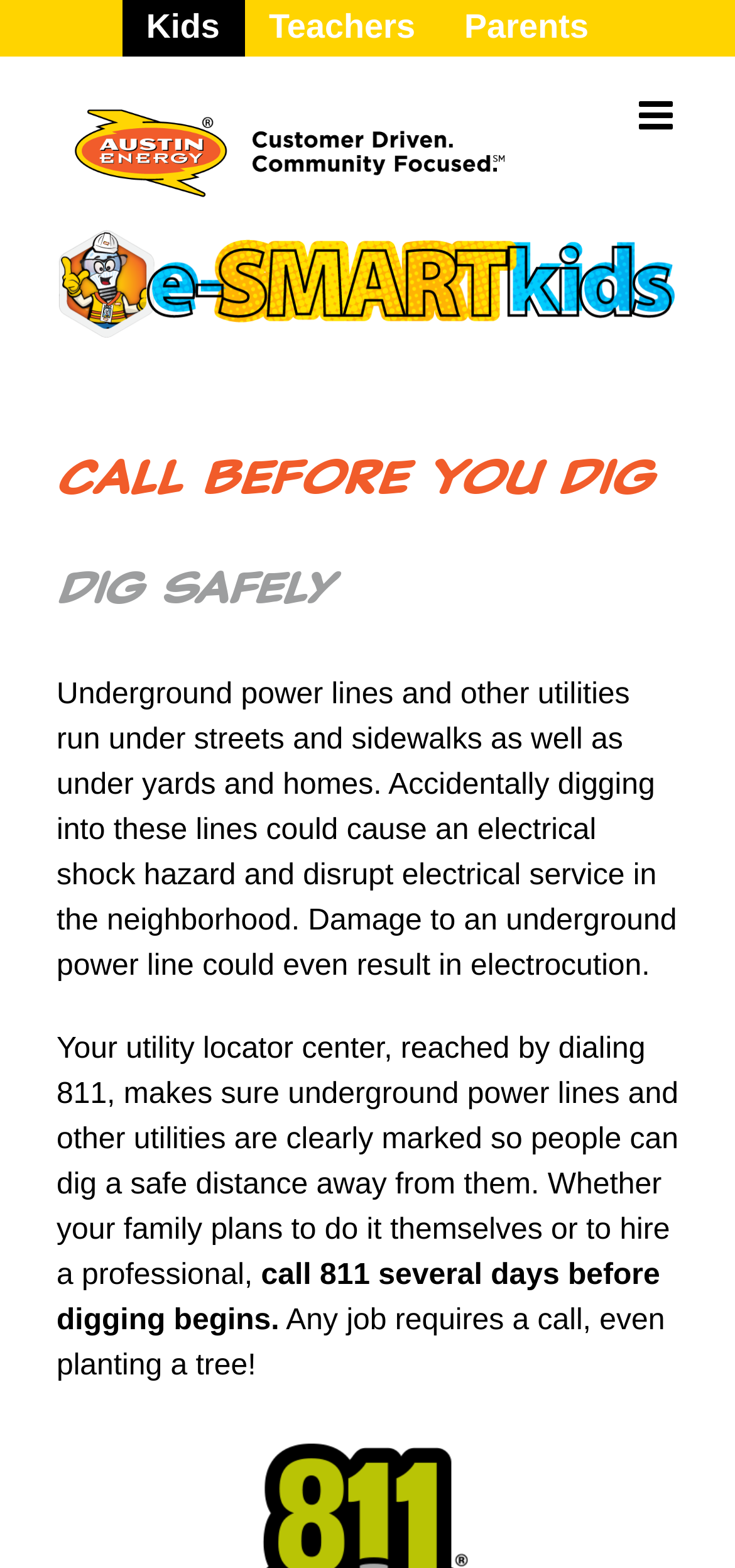Respond with a single word or short phrase to the following question: 
What is the recommended action before digging begins?

Call 811